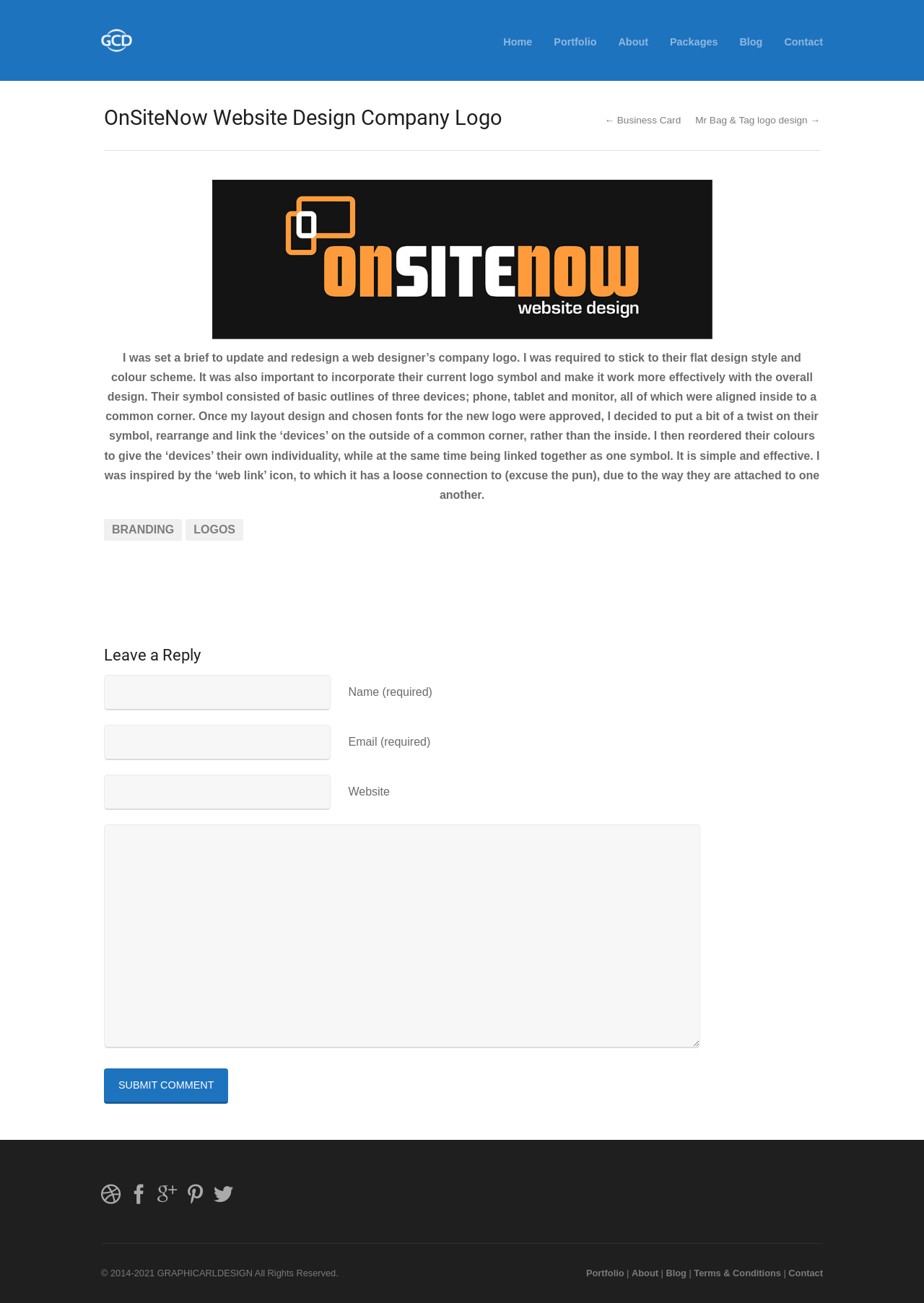Given the element description: "Для детей", predict the bounding box coordinates of the UI element it refers to, using four float numbers between 0 and 1, i.e., [left, top, right, bottom].

None